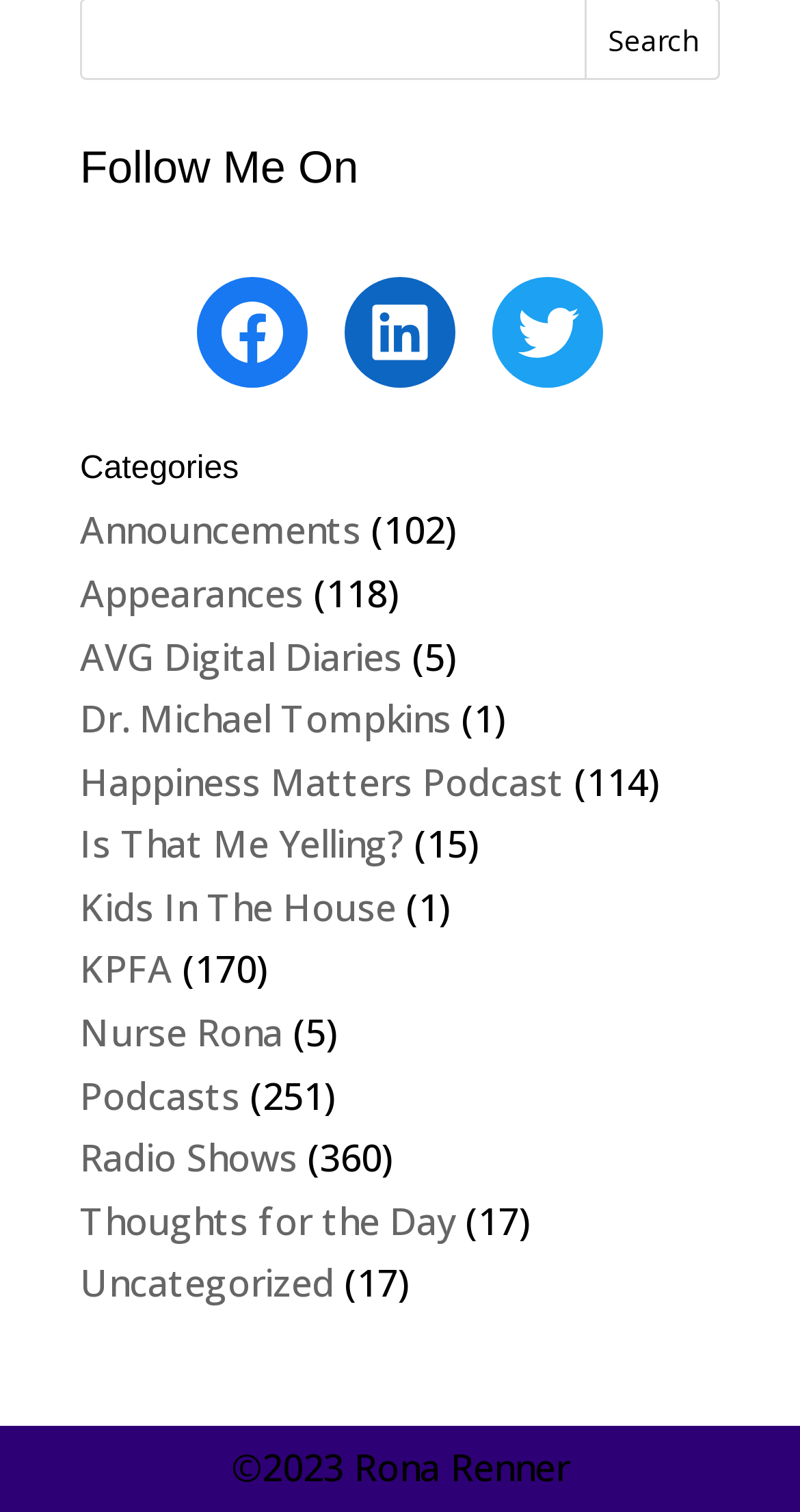Who is the copyright owner of this website?
Please analyze the image and answer the question with as much detail as possible.

At the bottom of the webpage, there is a copyright notice that states '©2023 Rona Renner', indicating that Rona Renner is the copyright owner of this website.